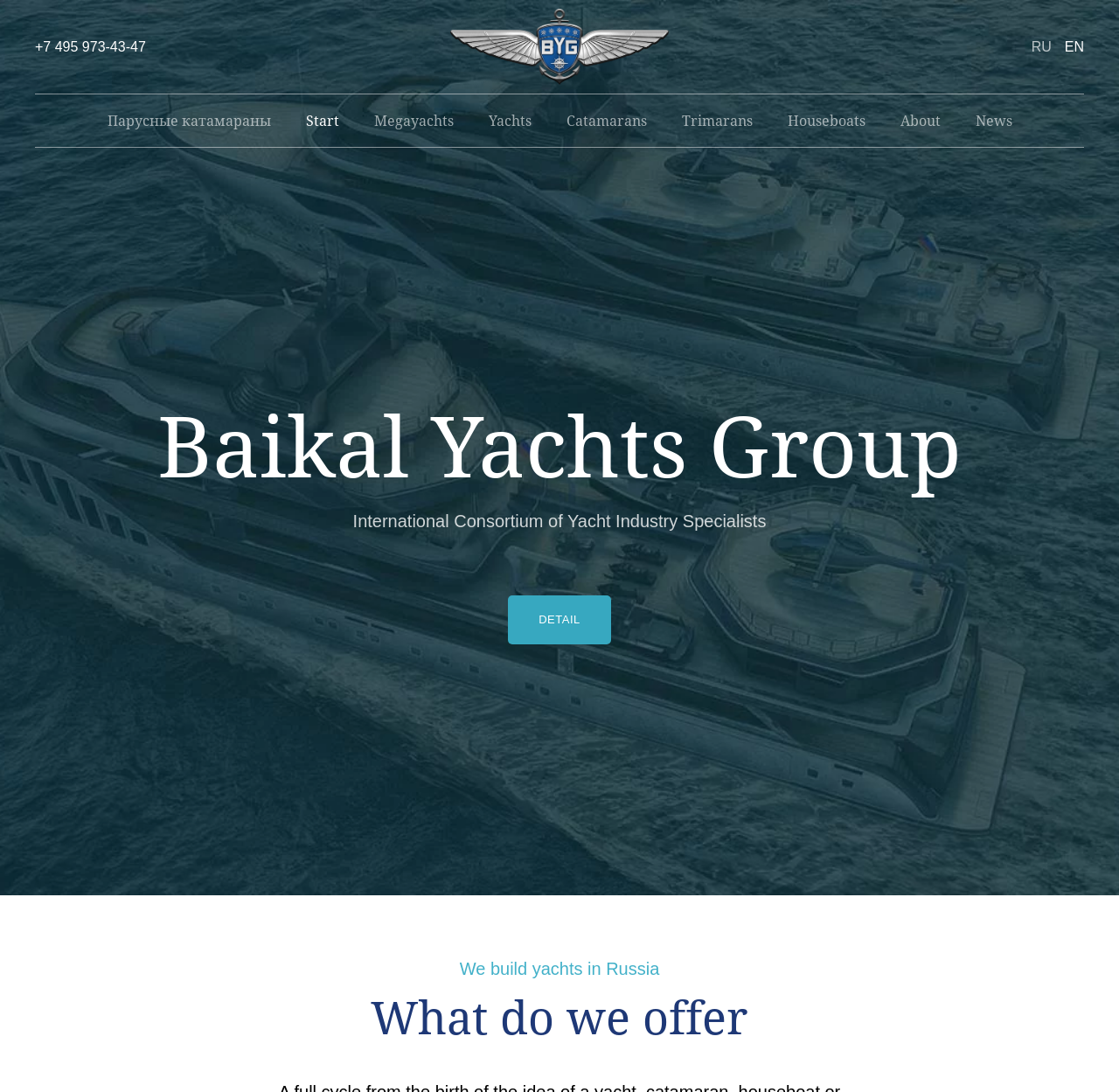What is the phone number of Baikal Yachts Group?
Using the image as a reference, answer the question in detail.

I found the phone number by looking at the top section of the webpage, where I saw a static text element with the phone number +7 495 973-43-47.